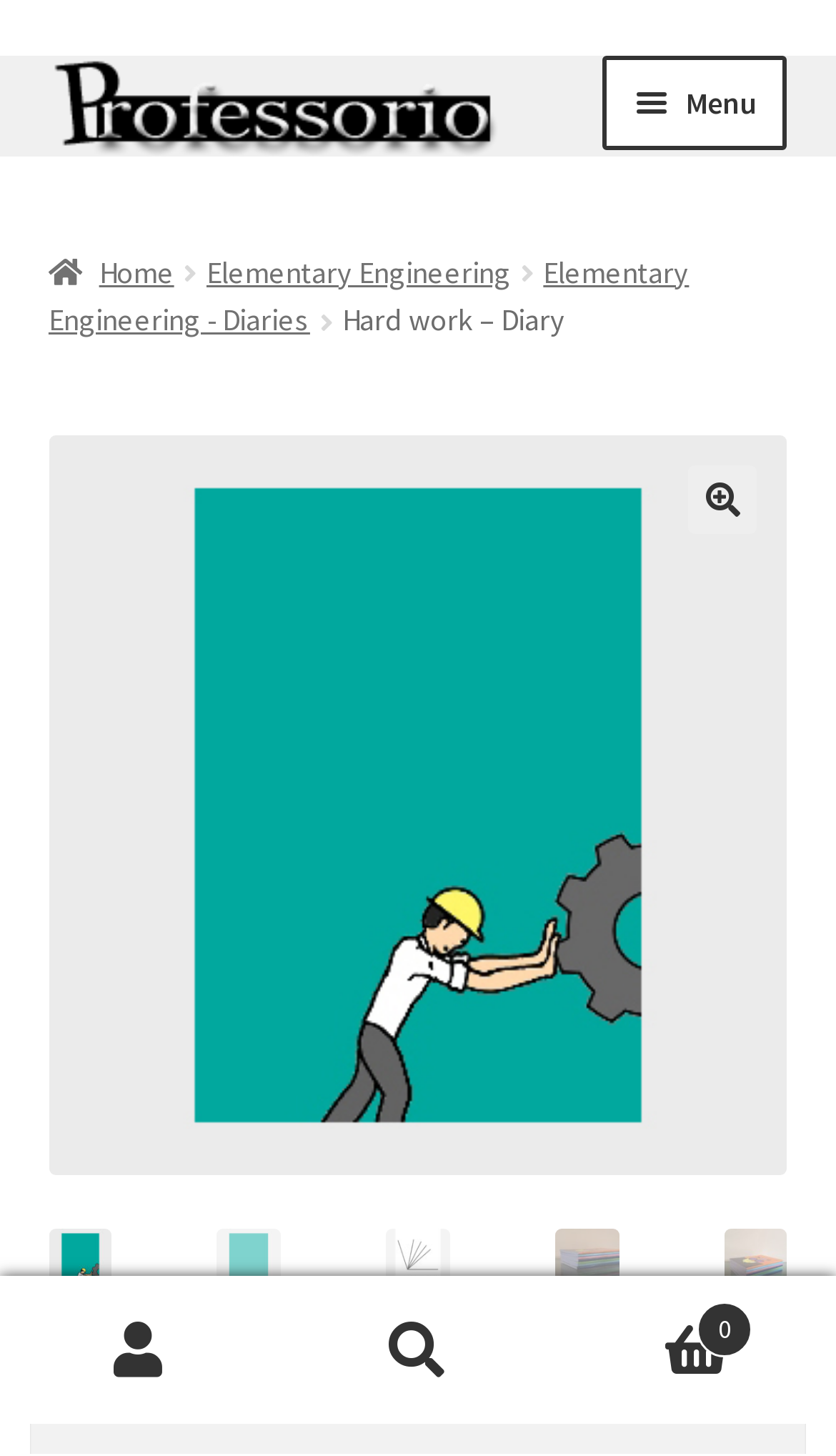Identify the bounding box coordinates of the region that should be clicked to execute the following instruction: "Search for something".

[0.036, 0.931, 0.964, 0.999]